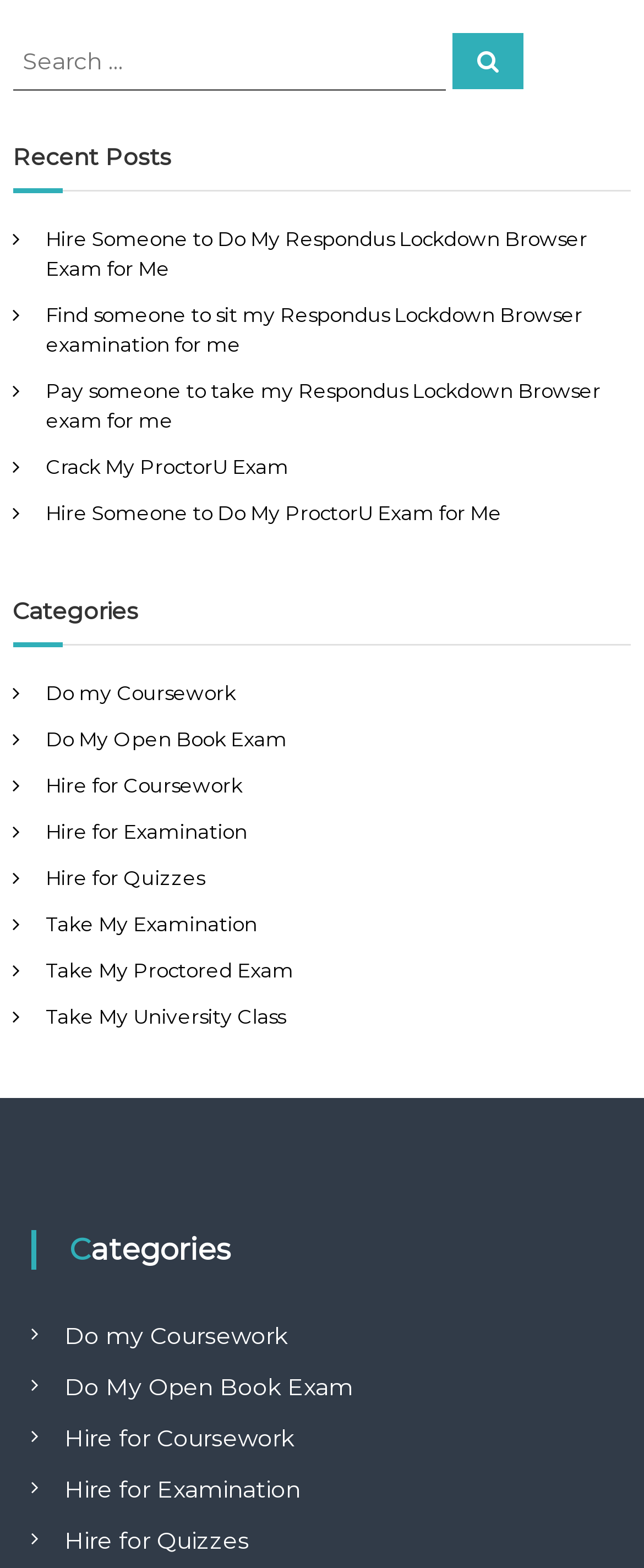Identify the bounding box of the UI component described as: "Take My University Class".

[0.071, 0.64, 0.443, 0.656]